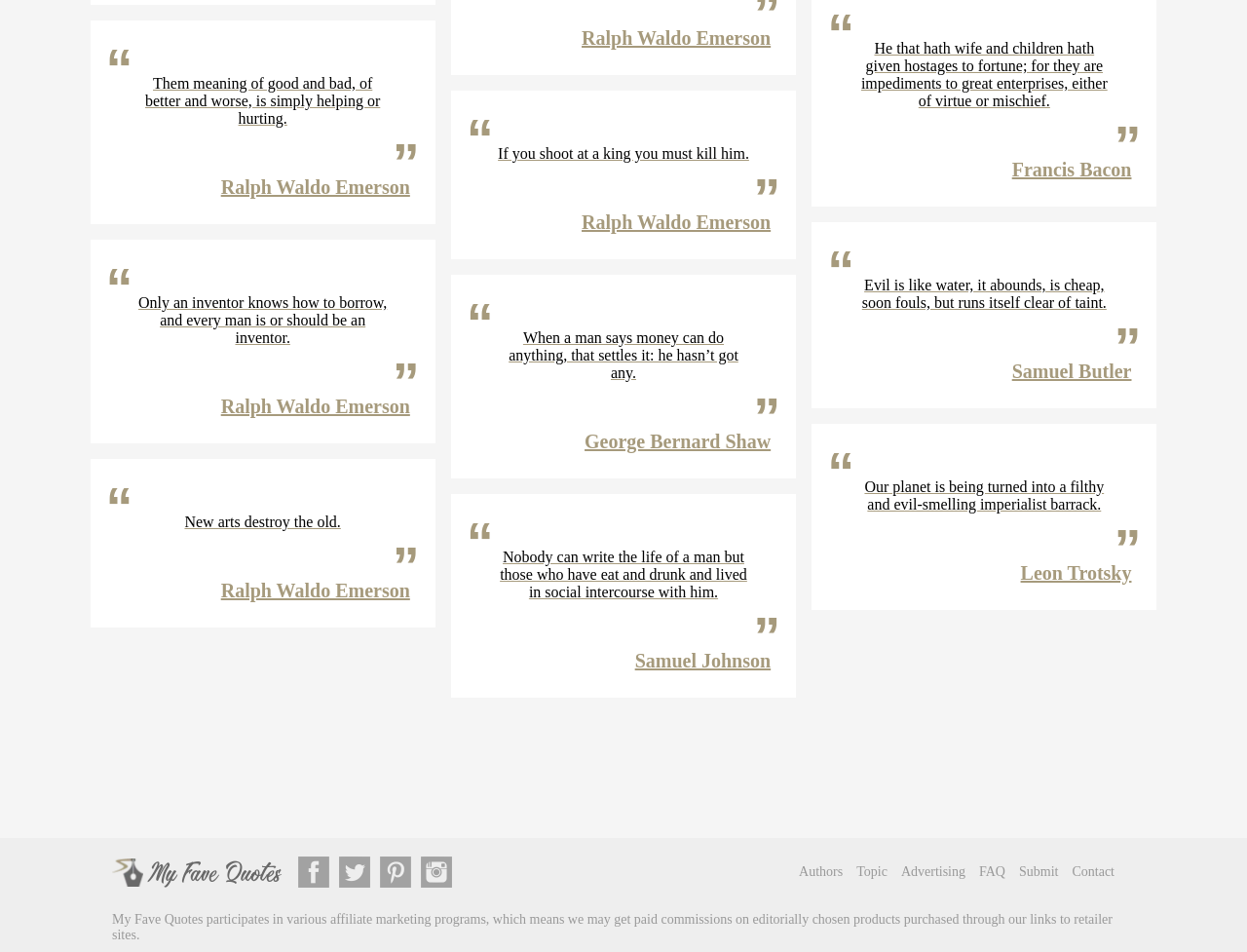What is the purpose of the 'My Fave Quotes' link?
Use the image to answer the question with a single word or phrase.

To show favorite quotes